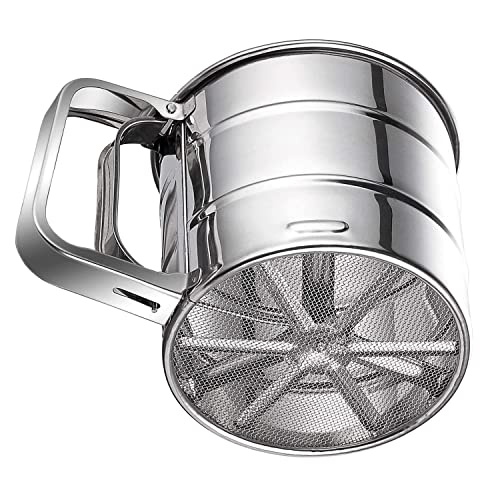Provide a single word or phrase answer to the question: 
Is the sifter safe for food use?

Yes